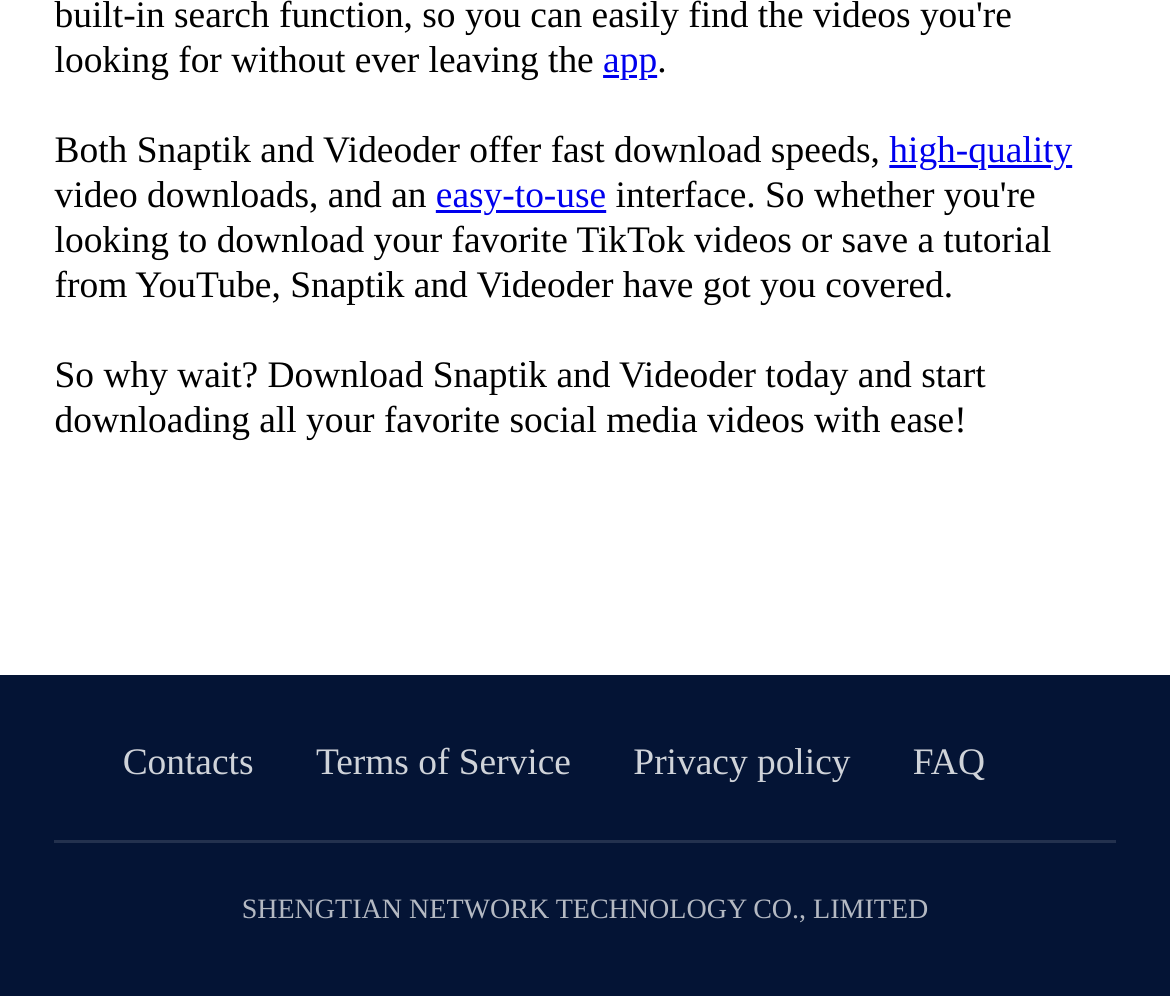Determine the bounding box coordinates for the UI element matching this description: "Privacy policy".

[0.541, 0.745, 0.727, 0.787]